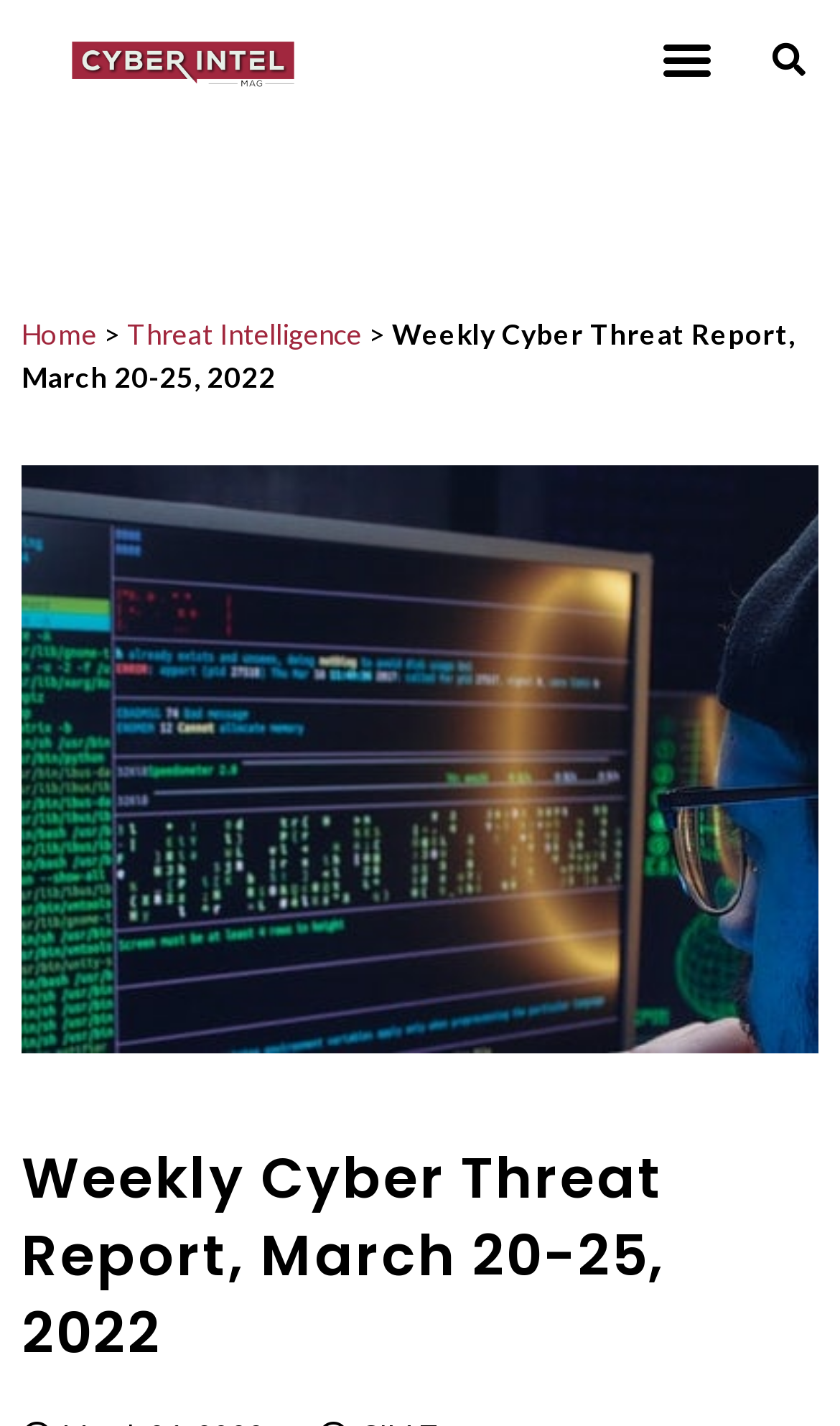Find the bounding box coordinates for the HTML element specified by: "Home".

[0.026, 0.222, 0.115, 0.246]